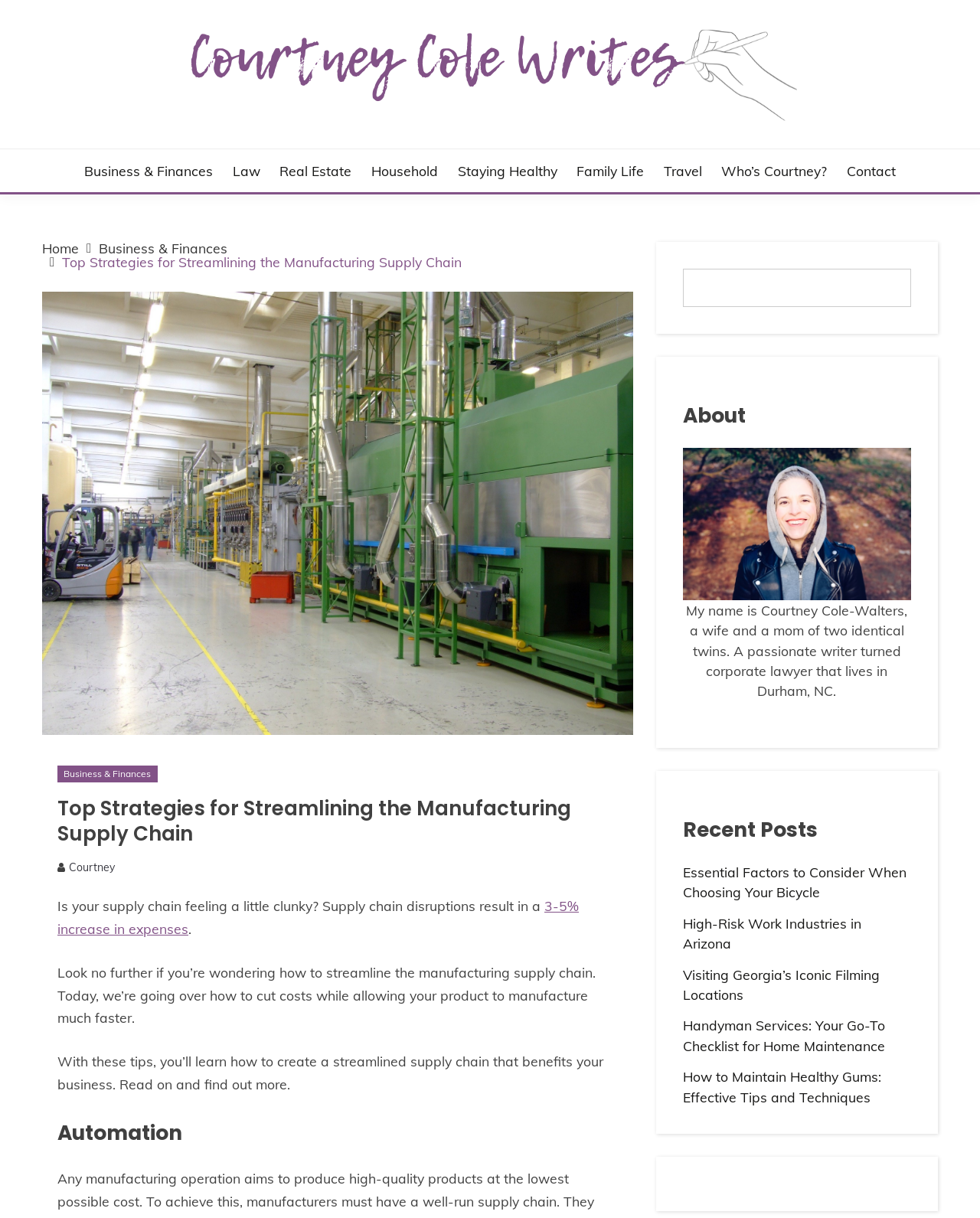What is the topic of the article?
Look at the image and provide a short answer using one word or a phrase.

Streamlining the Manufacturing Supply Chain